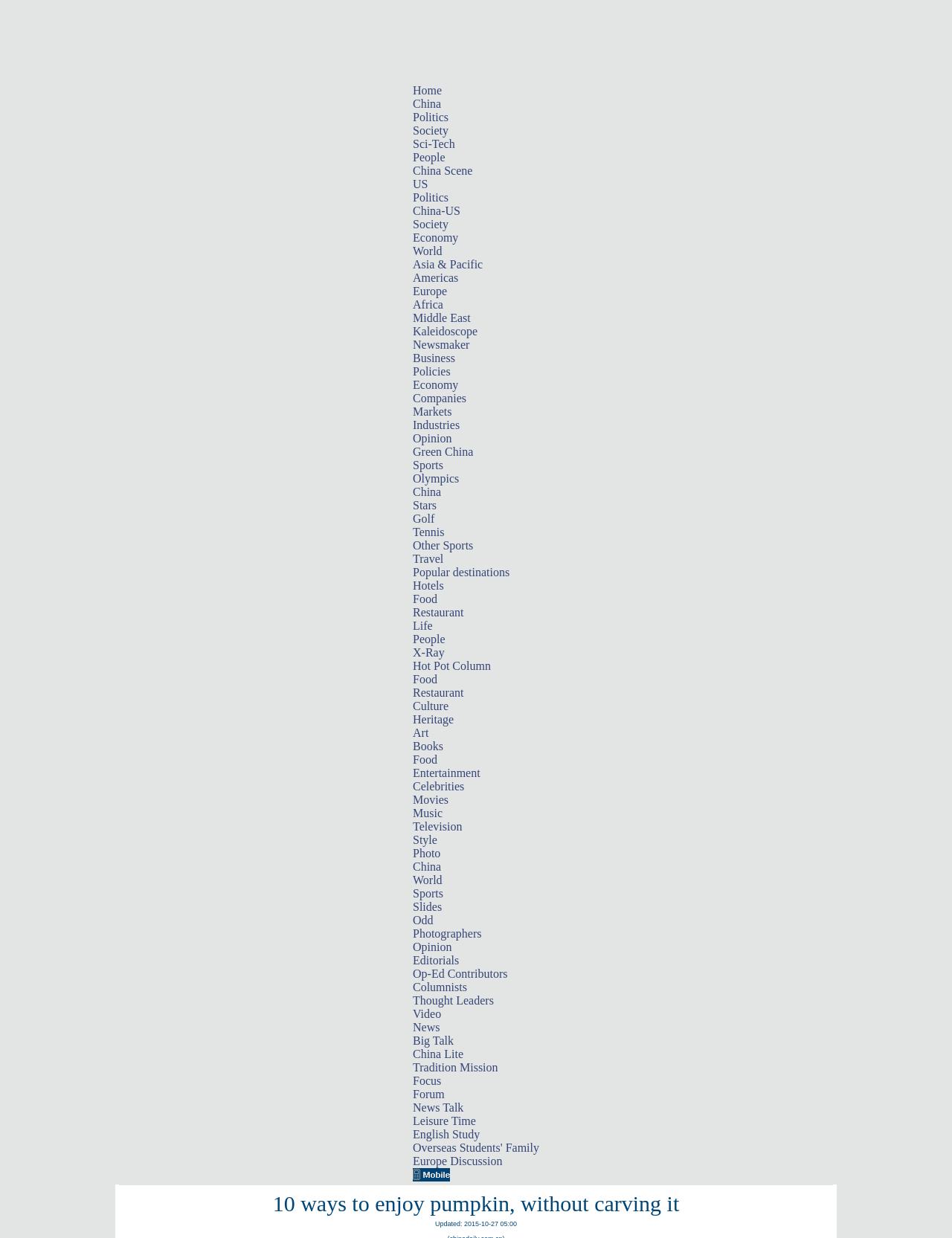What is the section that includes links to 'Celebrities', 'Movies', and 'Music'?
Look at the image and provide a short answer using one word or a phrase.

Entertainment